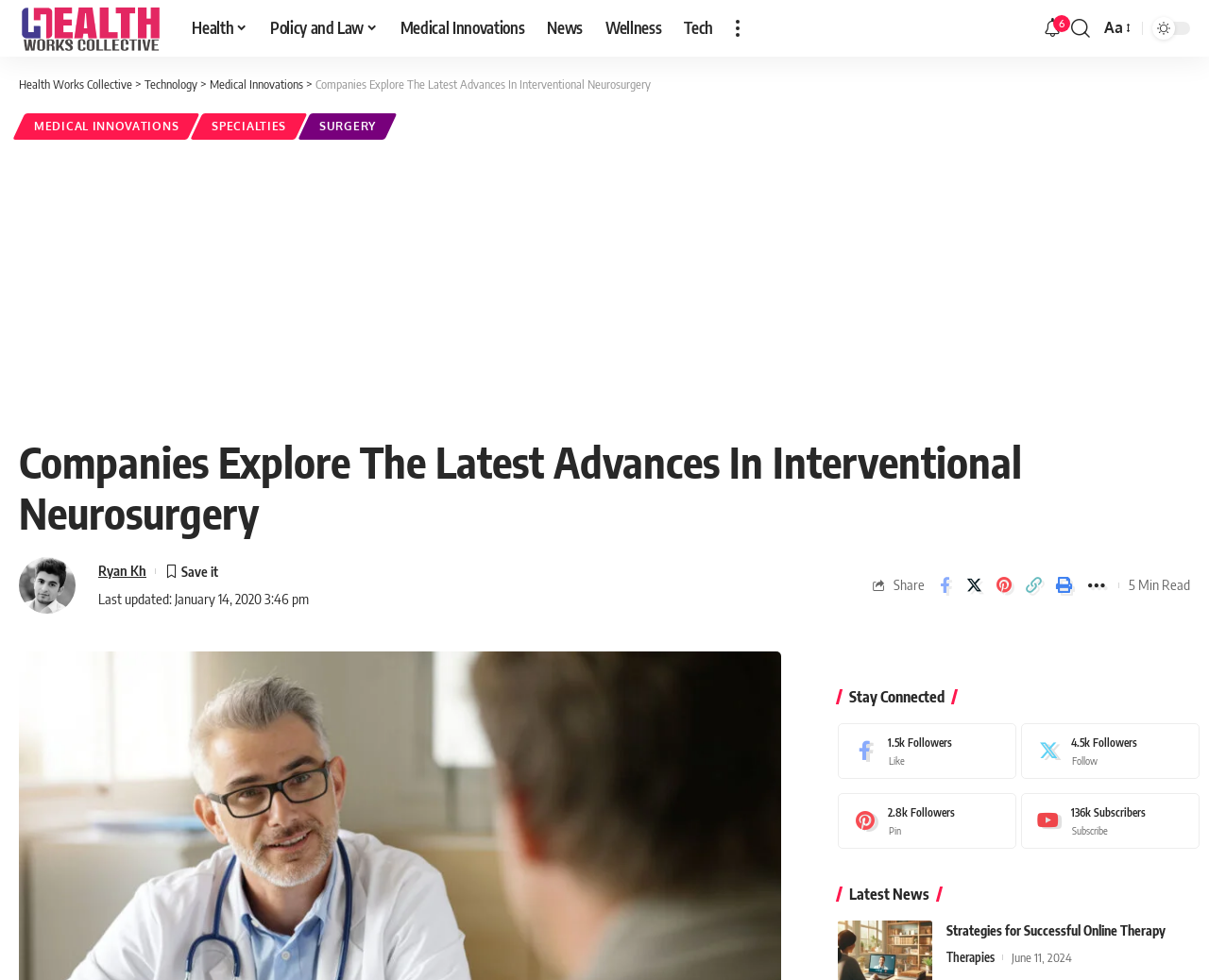Give a concise answer using one word or a phrase to the following question:
What is the topic of the latest news article?

Strategies for Successful Online Therapy